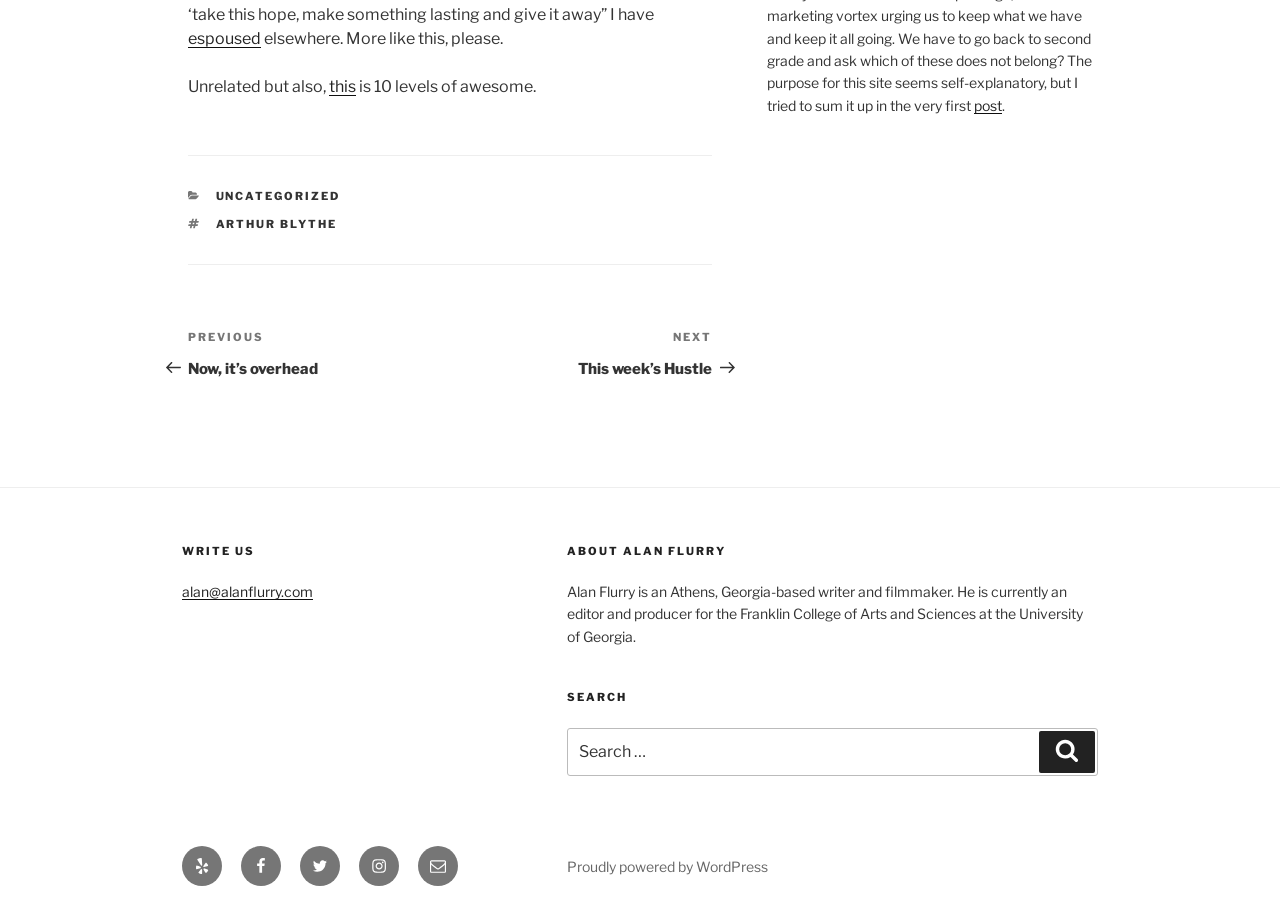Return the bounding box coordinates of the UI element that corresponds to this description: "alan@alanflurry.com". The coordinates must be given as four float numbers in the range of 0 and 1, [left, top, right, bottom].

[0.142, 0.637, 0.245, 0.656]